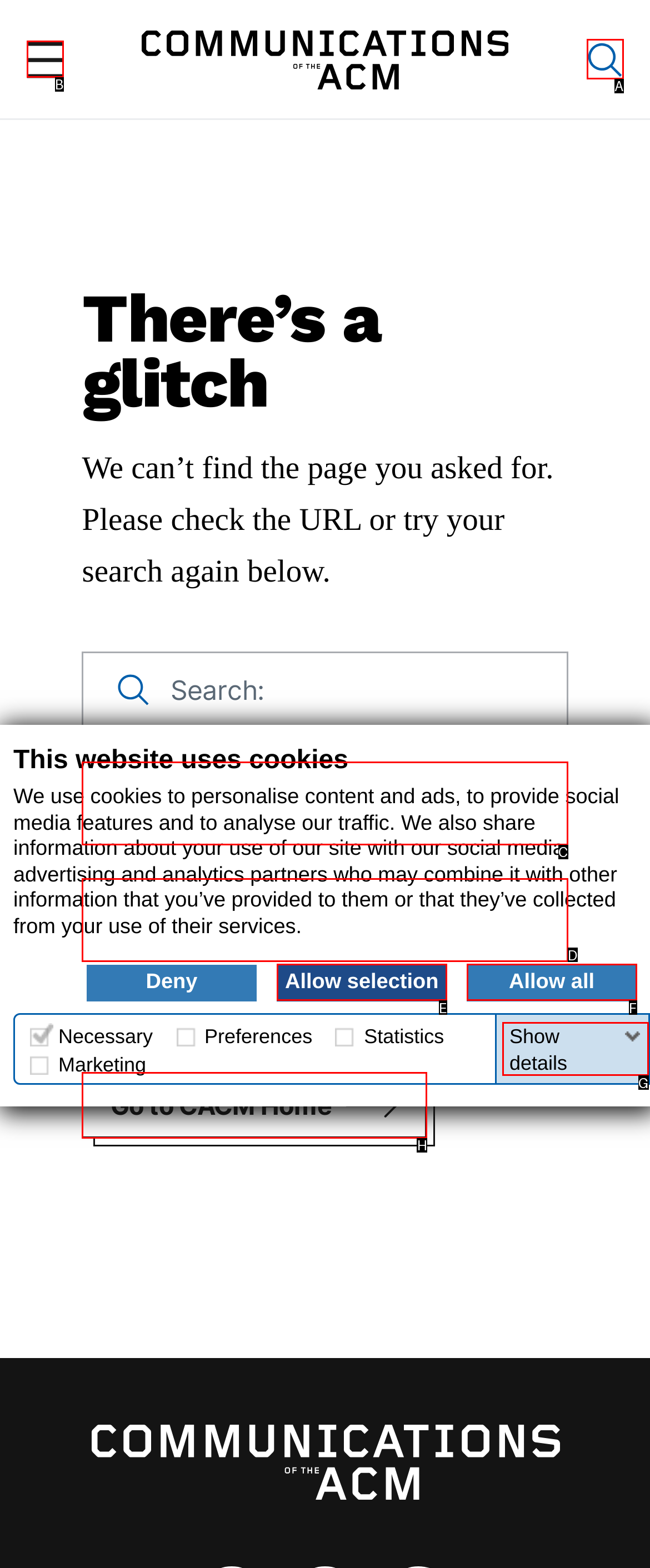Tell me which one HTML element I should click to complete this task: Go to CACM Home Answer with the option's letter from the given choices directly.

H